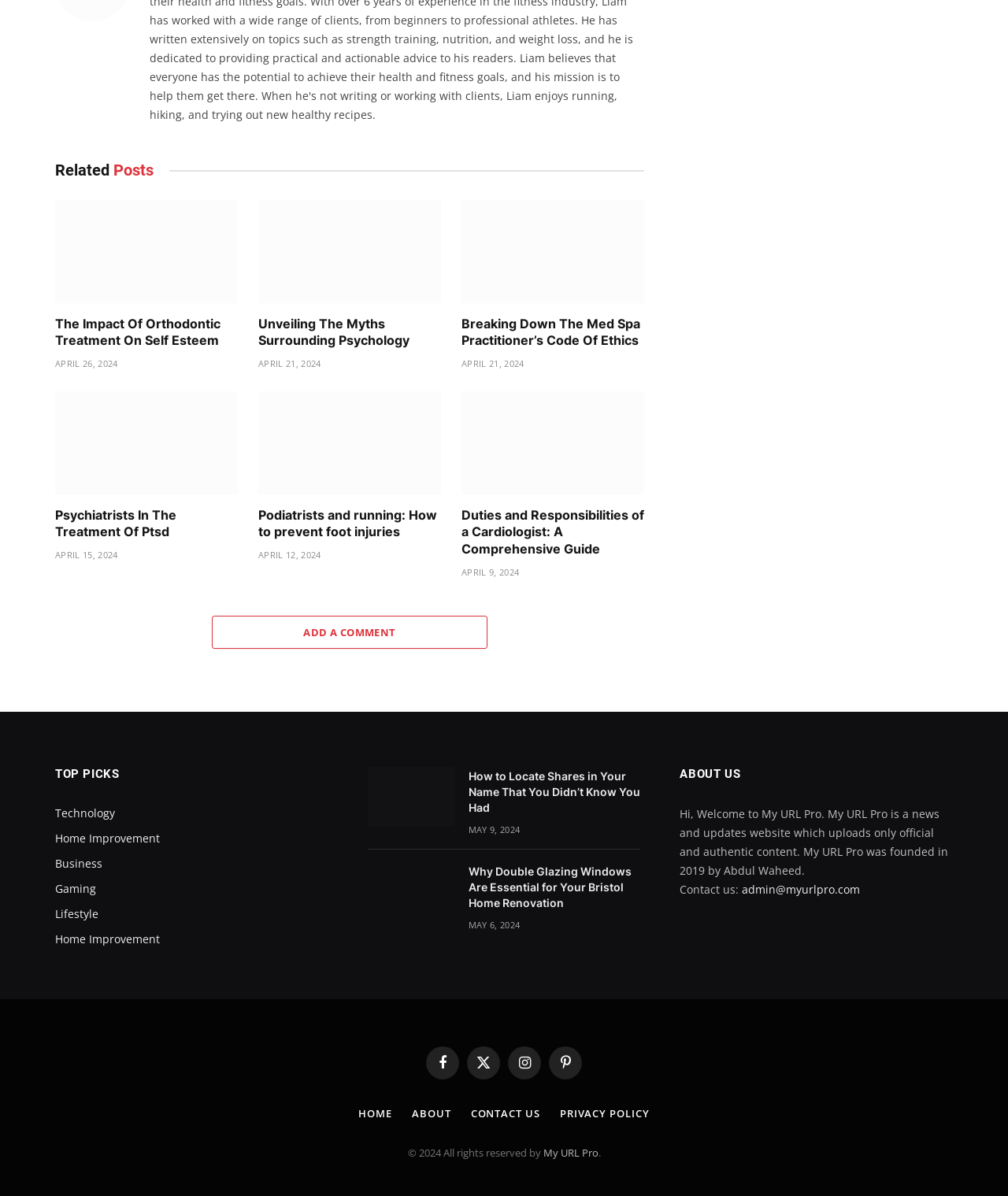Using the element description: "My URL Pro", determine the bounding box coordinates. The coordinates should be in the format [left, top, right, bottom], with values between 0 and 1.

[0.539, 0.958, 0.593, 0.97]